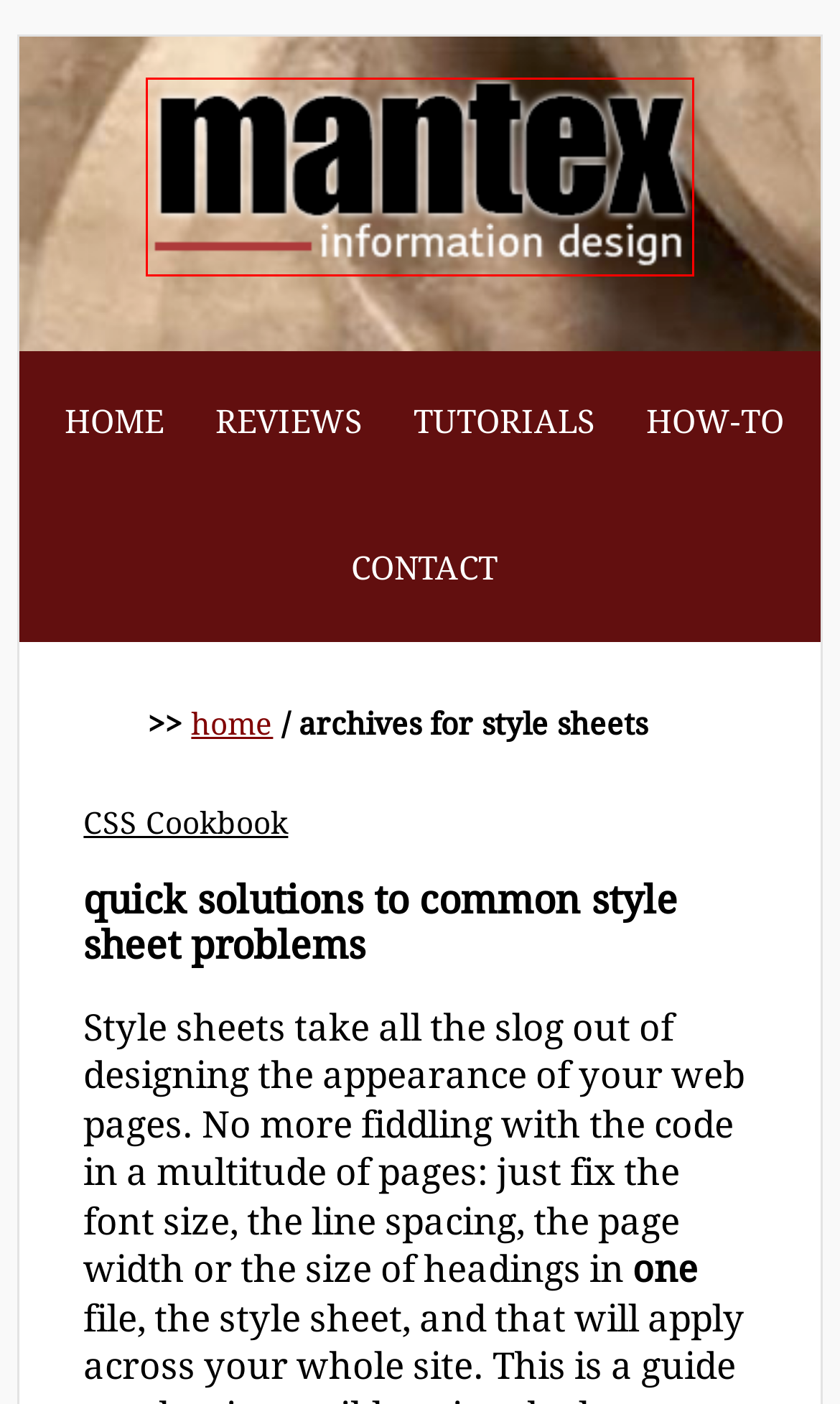Assess the screenshot of a webpage with a red bounding box and determine which webpage description most accurately matches the new page after clicking the element within the red box. Here are the options:
A. Mantex - Tutorials, Study Guides & More
B. CSS Cookbook - solutions to common style sheet problems
C. Blog Tool, Publishing Platform, and CMS – WordPress.org
D. CSS Cookbook: Amazon.co.uk: Schmitt, Christopher: 9780596155933: Books
E. Themes Archive - StudioPress
F. Log In ‹ Mantex — WordPress
G. Effective Use of Style Sheets
H. How-To - Mantex

A